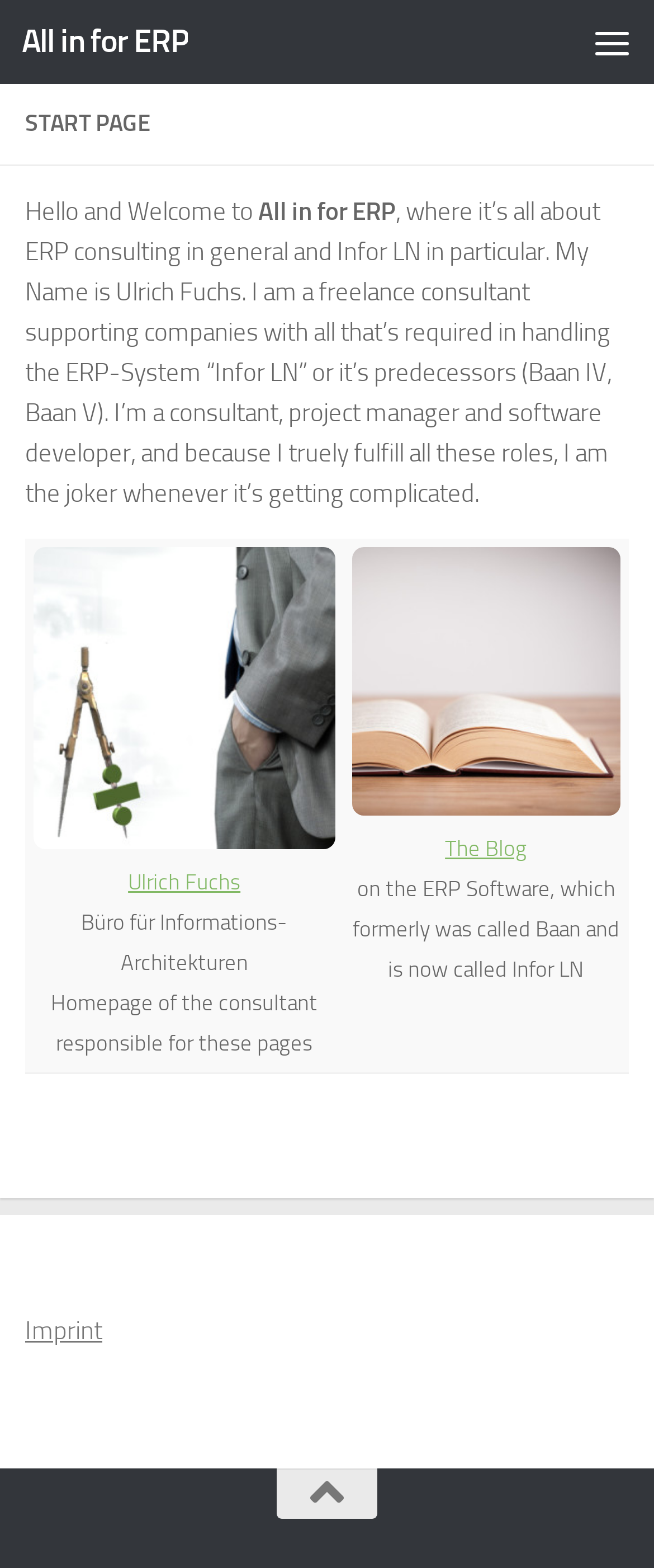What is the ERP software mentioned?
Refer to the image and provide a detailed answer to the question.

I found the article element with the text '...ERP consulting in general and Infor LN in particular...' and identified 'Infor LN' as the ERP software mentioned.